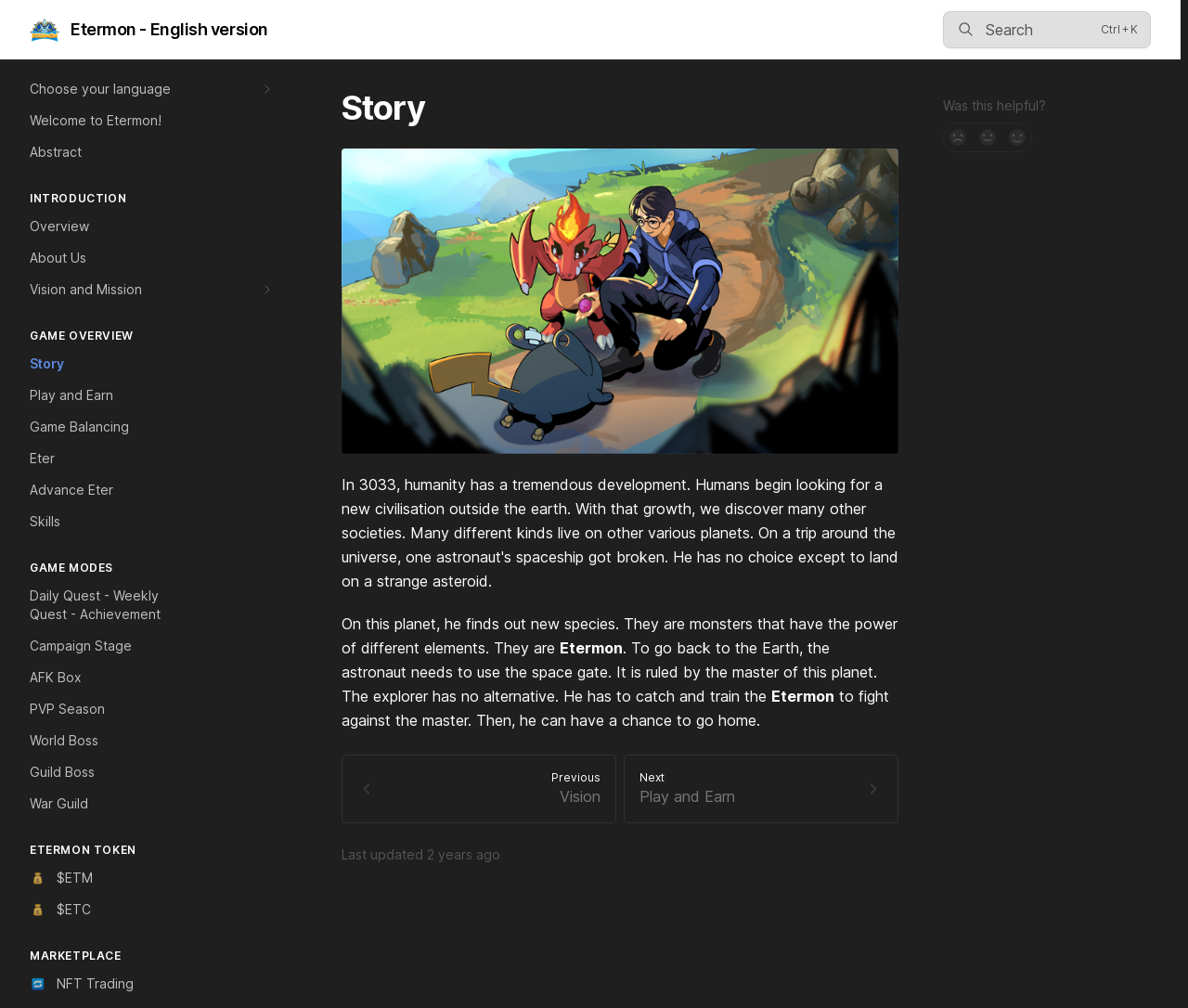Pinpoint the bounding box coordinates for the area that should be clicked to perform the following instruction: "Click the 'Search' button".

[0.794, 0.011, 0.969, 0.048]